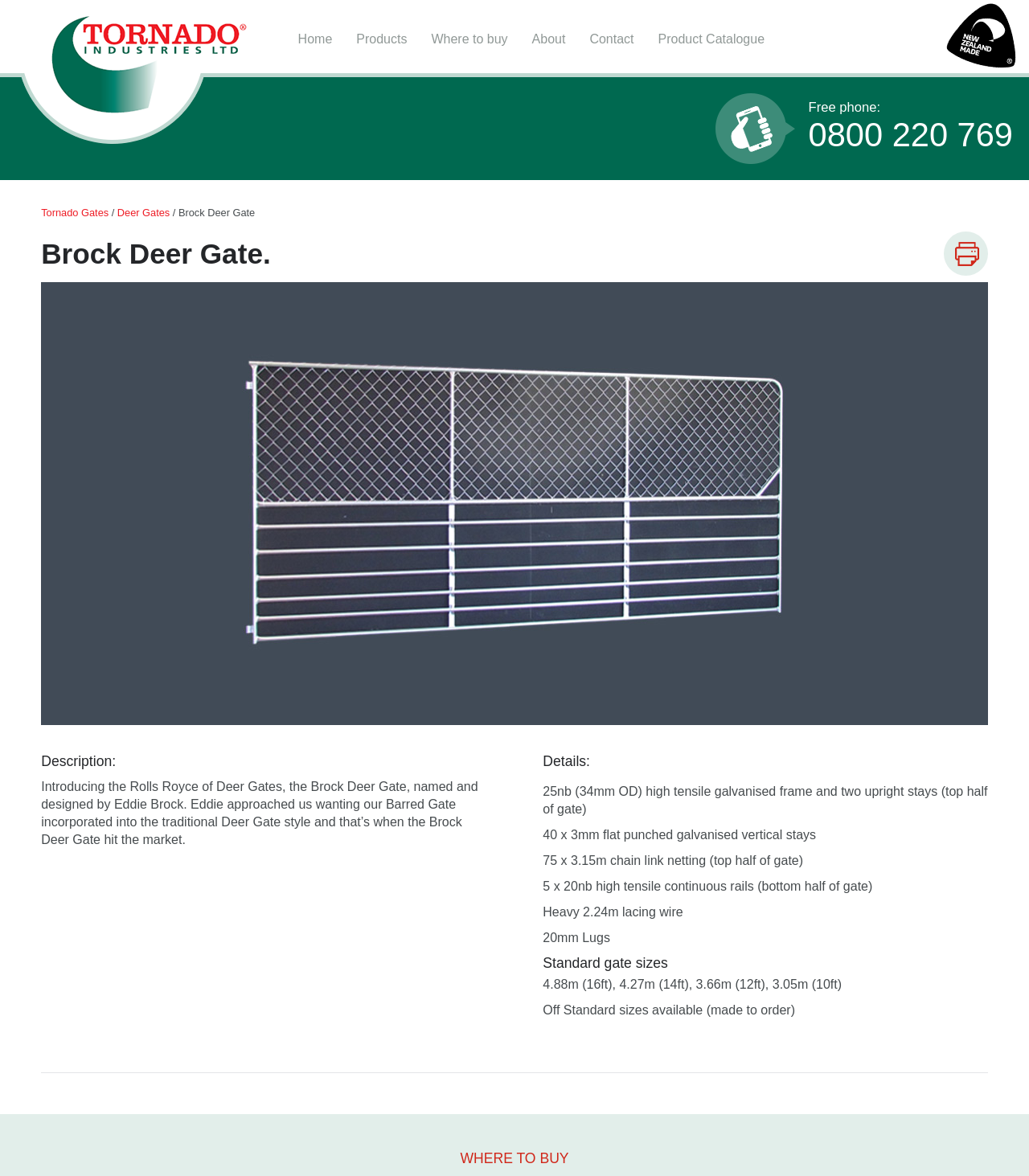Please find the bounding box coordinates for the clickable element needed to perform this instruction: "Call the free phone number".

[0.701, 0.085, 0.984, 0.131]